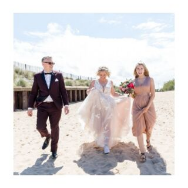Using the elements shown in the image, answer the question comprehensively: What is in the bride's hand?

The caption states that the bride beams with joy, holding a colorful bouquet, which implies that she is carrying a bunch of flowers in her hand.